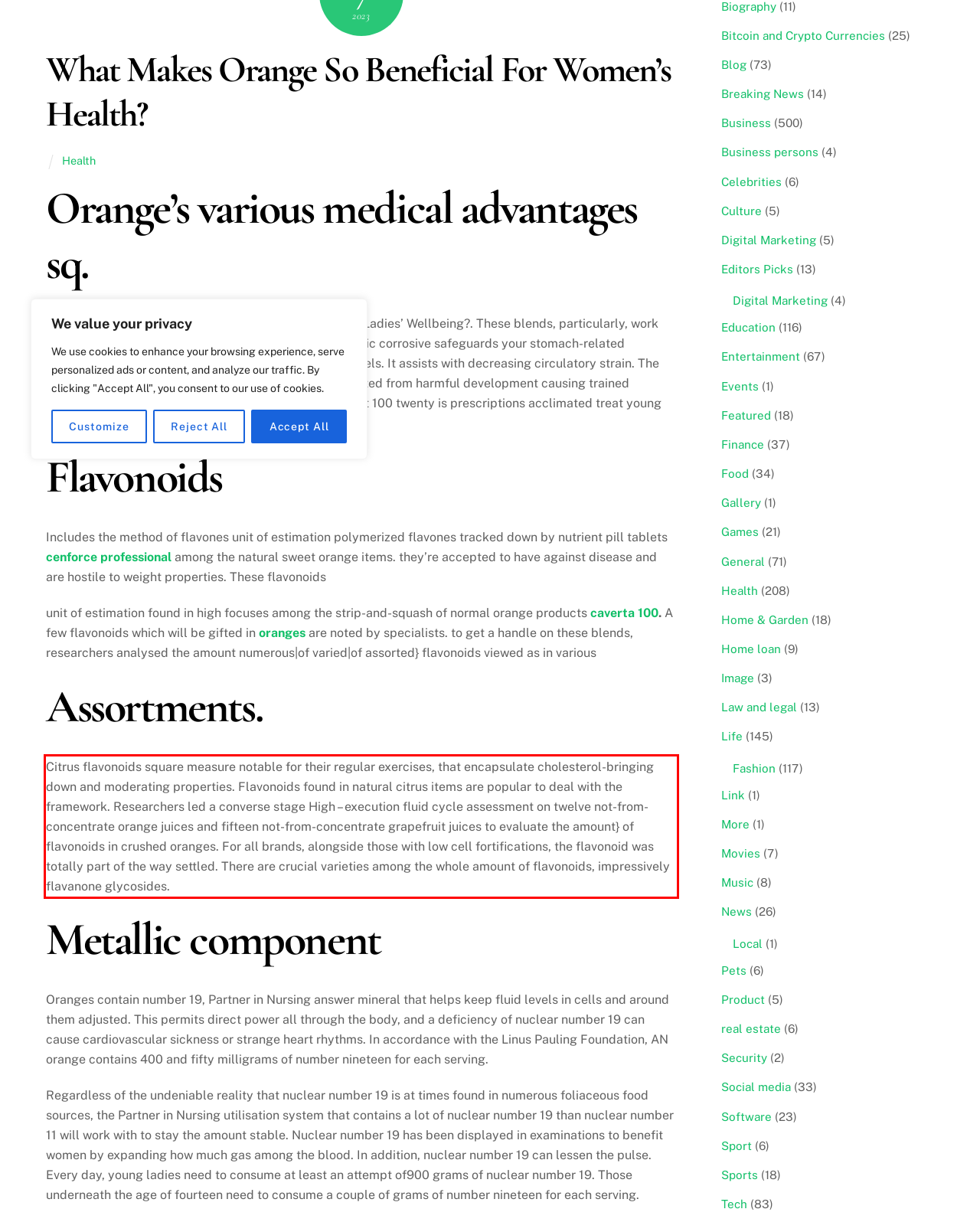Given the screenshot of the webpage, identify the red bounding box, and recognize the text content inside that red bounding box.

Citrus flavonoids square measure notable for their regular exercises, that encapsulate cholesterol-bringing down and moderating properties. Flavonoids found in natural citrus items are popular to deal with the framework. Researchers led a converse stage High – execution fluid cycle assessment on twelve not-from-concentrate orange juices and fifteen not-from-concentrate grapefruit juices to evaluate the amount} of flavonoids in crushed oranges. For all brands, alongside those with low cell fortifications, the flavonoid was totally part of the way settled. There are crucial varieties among the whole amount of flavonoids, impressively flavanone glycosides.